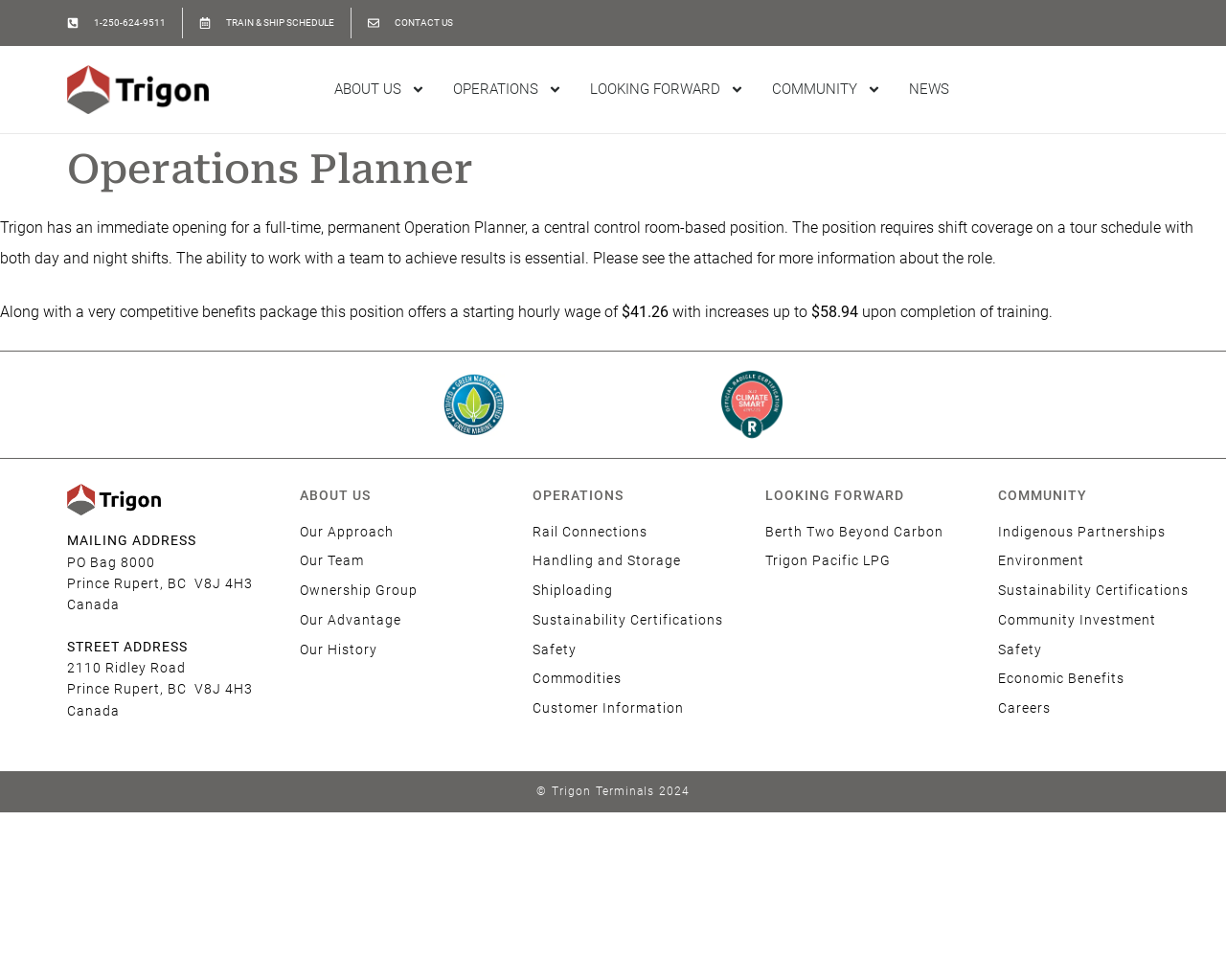Respond to the question below with a single word or phrase:
What is the location of the company's mailing address?

Prince Rupert, BC